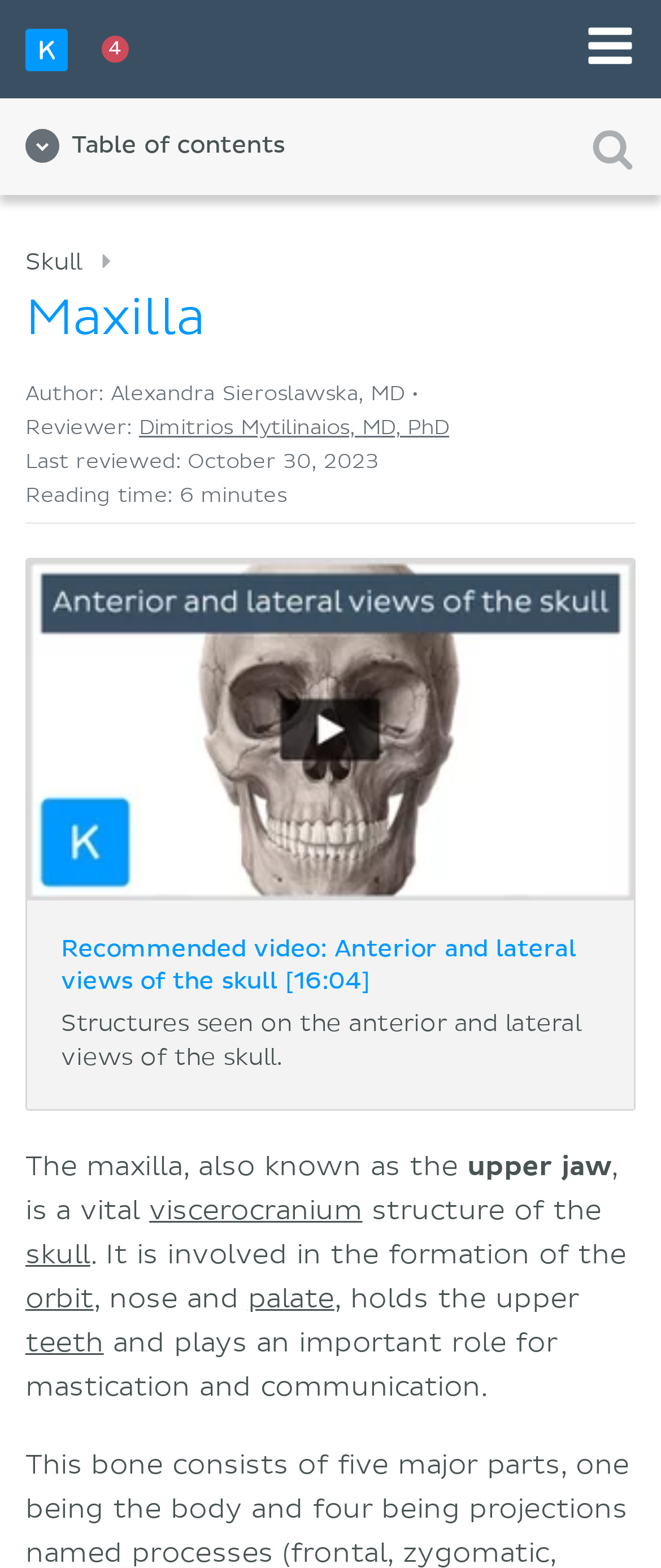Give a succinct answer to this question in a single word or phrase: 
What is the maxilla involved in the formation of?

Orbit, nose, and palate